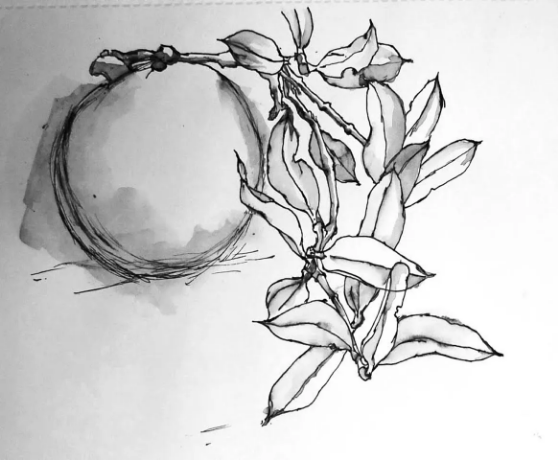Give a one-word or short-phrase answer to the following question: 
What is the color palette of the artwork?

Monochromatic